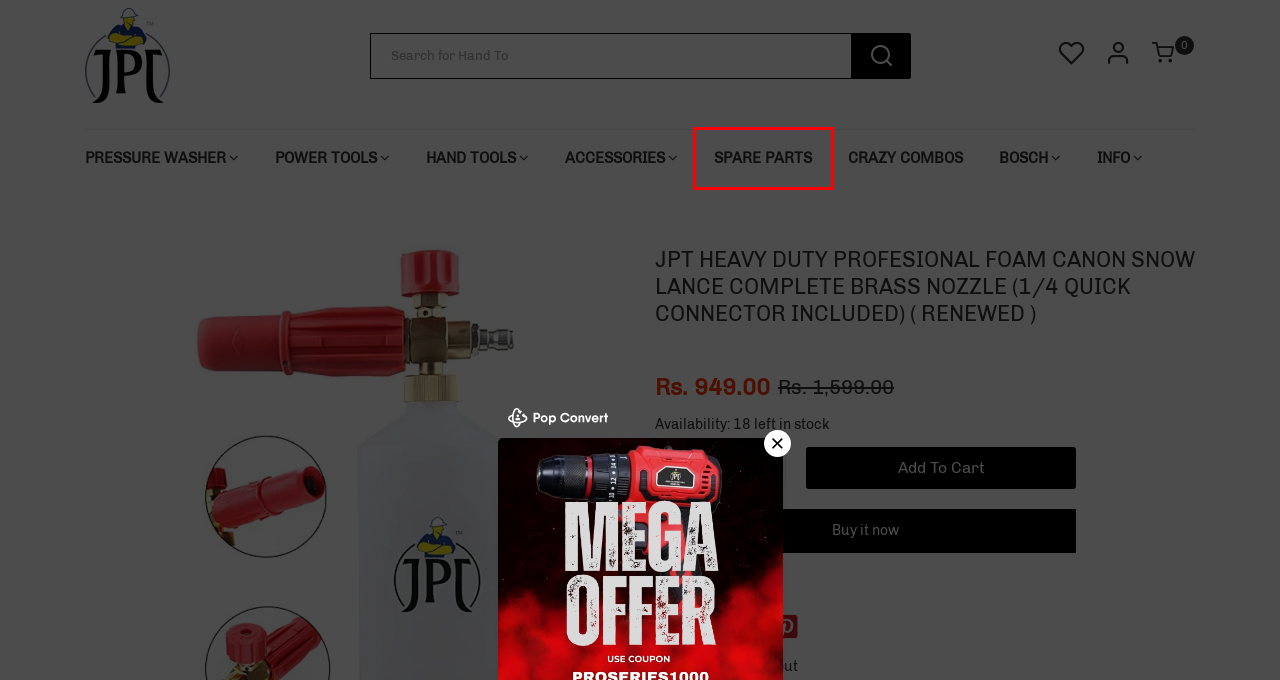Observe the screenshot of a webpage with a red bounding box around an element. Identify the webpage description that best fits the new page after the element inside the bounding box is clicked. The candidates are:
A. Buy Power and Hand Tools at the Best Prices Online in India
    
    
    
      – JPT Tools
B. Buy Genuine Bosch Products at Most Affordable Price In India
    
    
    
      – JPT Tools
C. Buy Premium Hand Tools at the Best Price Online in India
    
    
    
      – JPT Tools
D. Buy JPT Pressure Washer, Power Tools, Accessories Combos
    
    
    
      – JPT Tools
E. Buy Power Tools Online at the Best Prices in India
    
    
    
      – JPT Tools
F. Buy Pressure Washer Spare Parts Online at the Best Price
    
    
    
      – JPT Tools
G. Buy Pressure Washer, Power and Hand Tools Accessories Online
    
    
    
      – JPT Tools
H. Buy Domestic And Commercial Pressure Washers at Best Price
    
    
    
      – JPT Tools

F